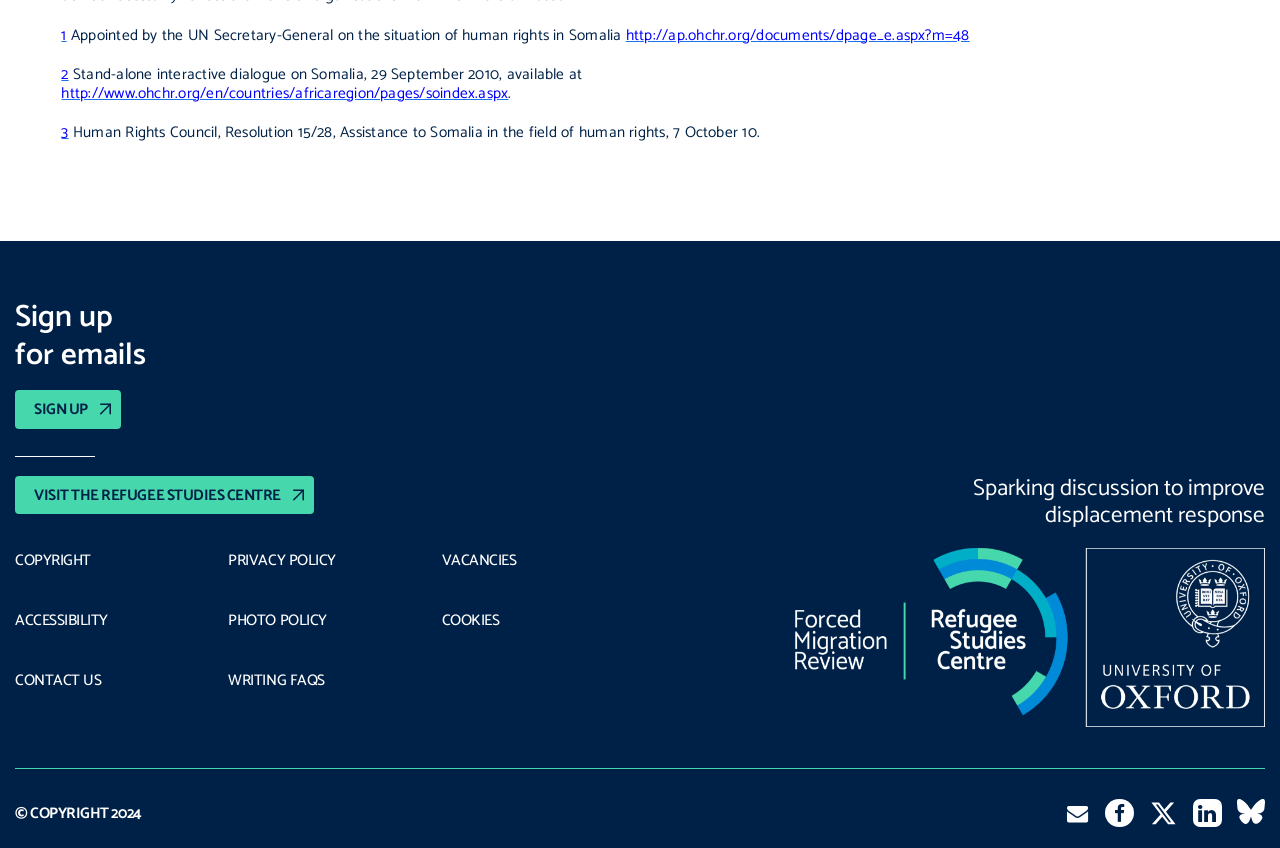Please locate the bounding box coordinates for the element that should be clicked to achieve the following instruction: "Check the copyright information". Ensure the coordinates are given as four float numbers between 0 and 1, i.e., [left, top, right, bottom].

[0.012, 0.651, 0.071, 0.672]